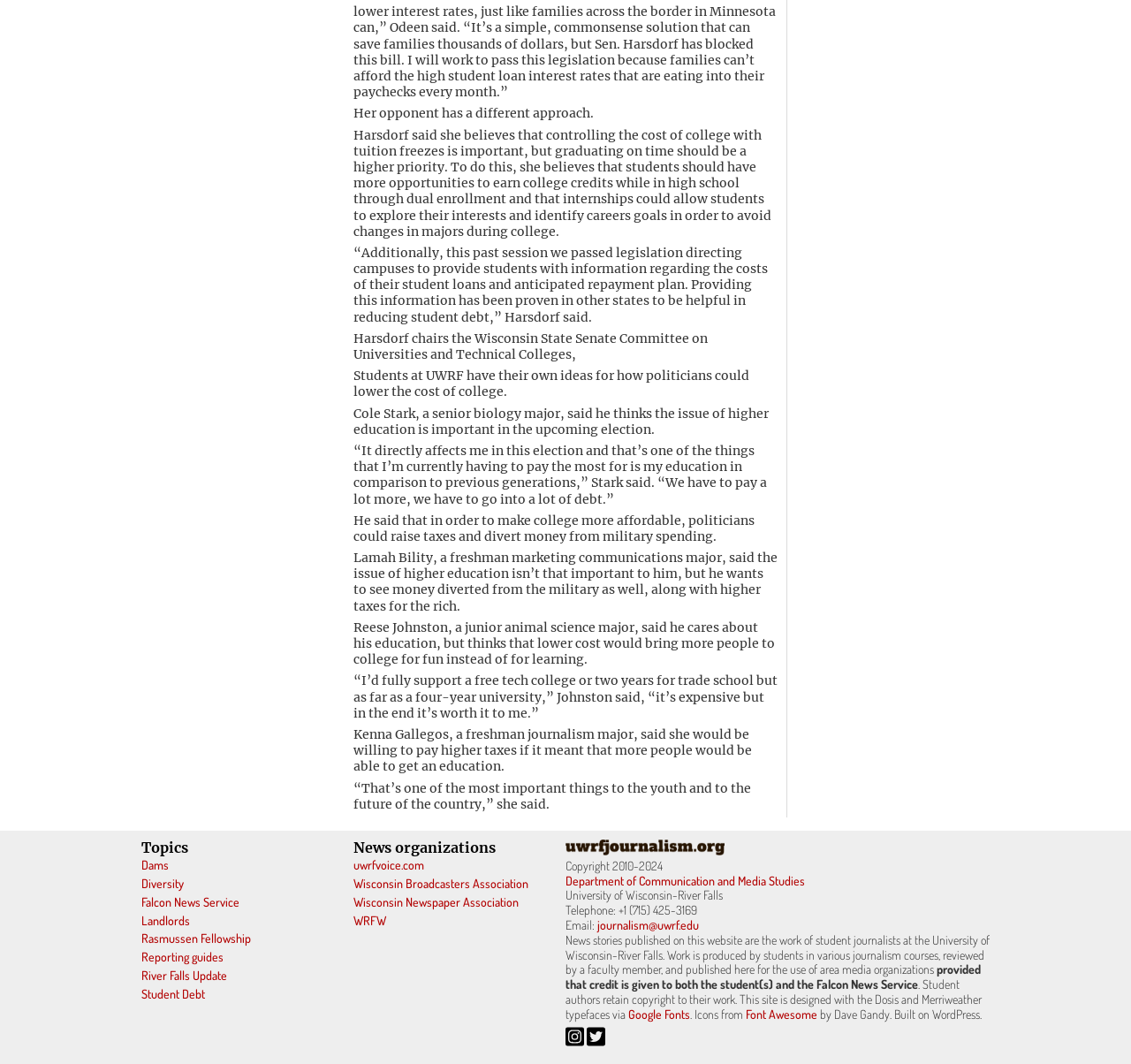Provide a single word or phrase to answer the given question: 
What is the name of the university where the students are from?

University of Wisconsin-River Falls